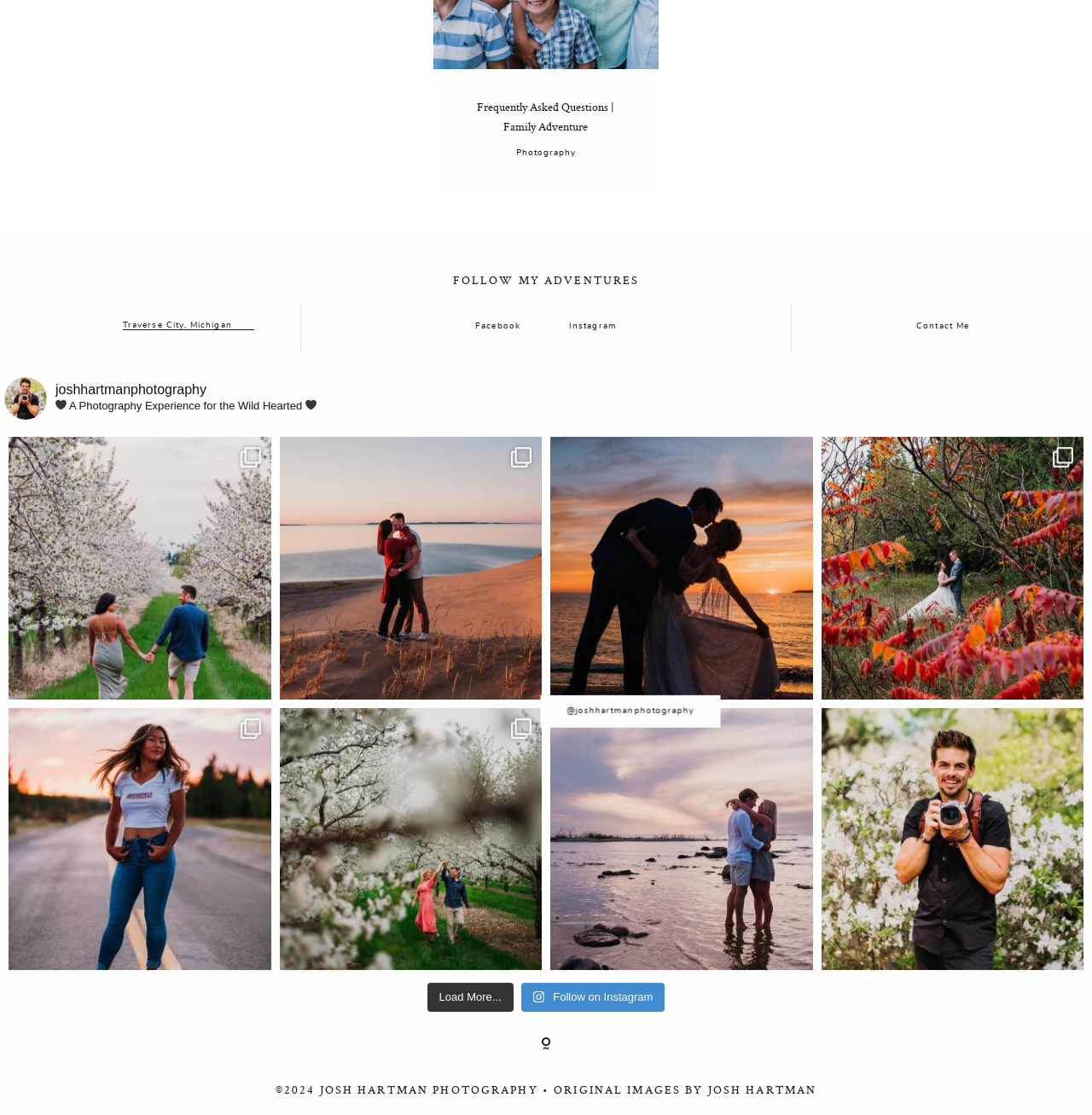Locate the bounding box coordinates of the segment that needs to be clicked to meet this instruction: "Follow on Facebook".

[0.435, 0.369, 0.497, 0.376]